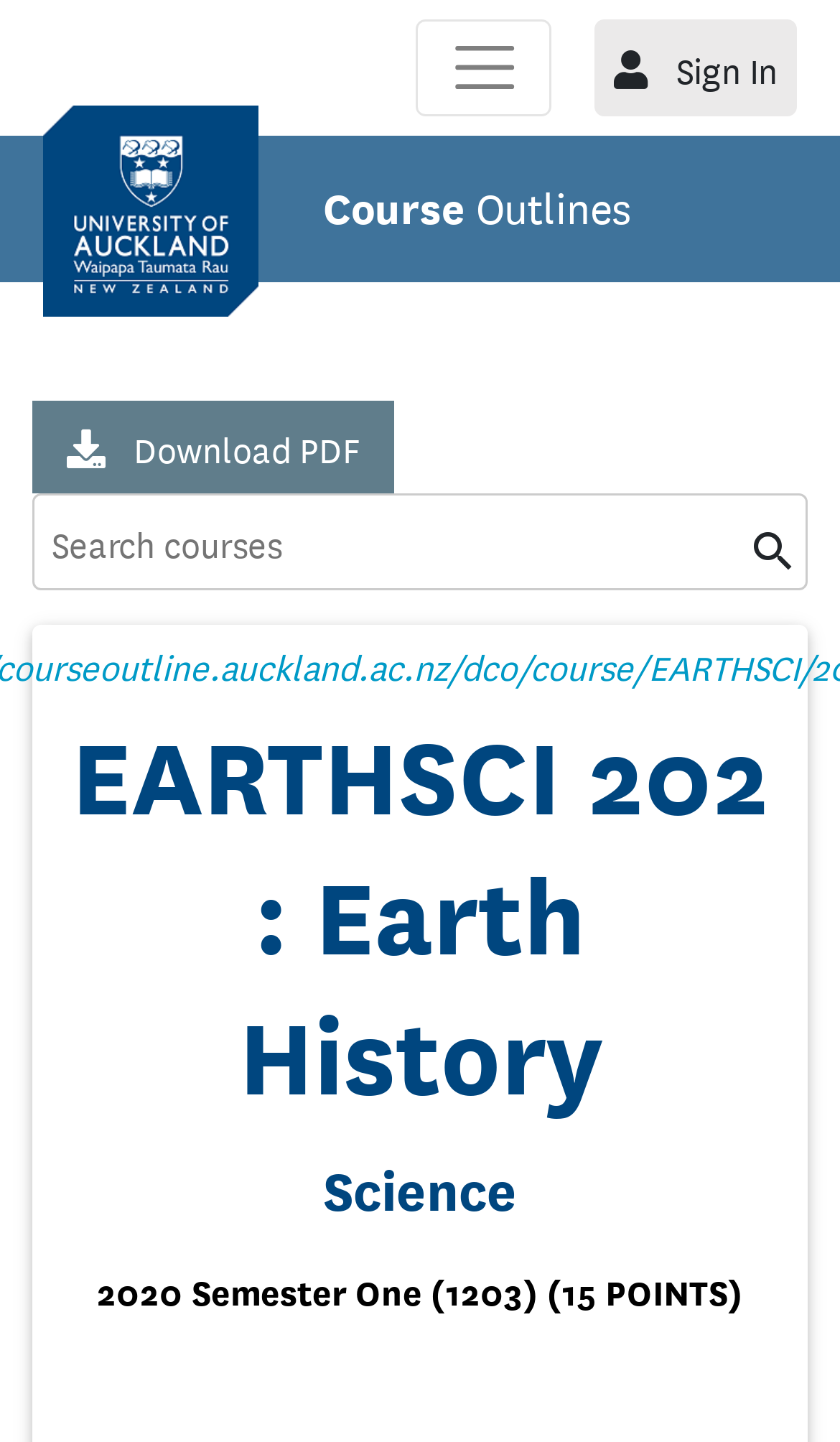Using the provided element description: "Course Outlines", identify the bounding box coordinates. The coordinates should be four floats between 0 and 1 in the order [left, top, right, bottom].

[0.385, 0.109, 0.751, 0.176]